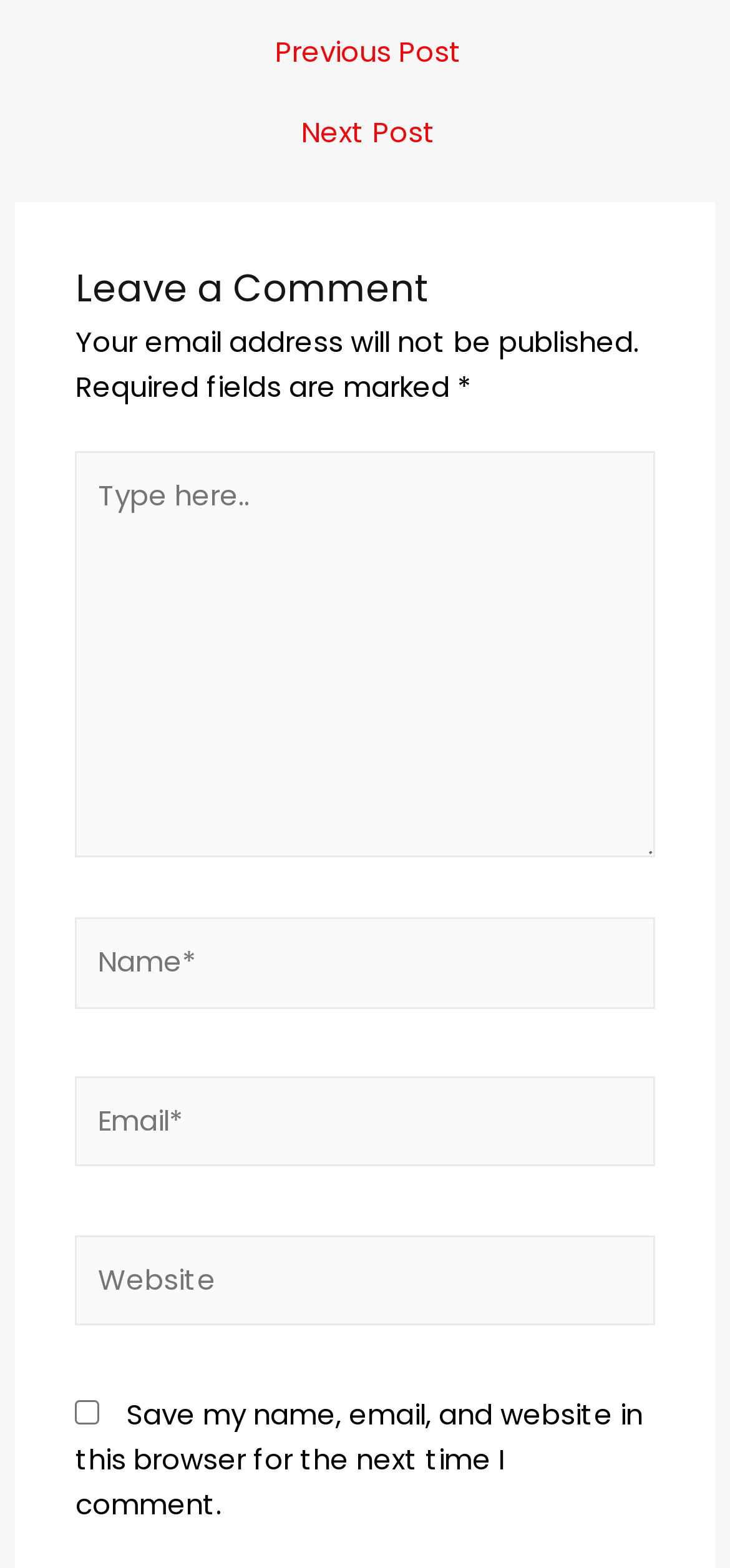What is the purpose of the 'Website' text box?
Could you answer the question with a detailed and thorough explanation?

The 'Website' text box is an optional input field, as indicated by the 'required: False' attribute, allowing users to input their website URL if they choose to.